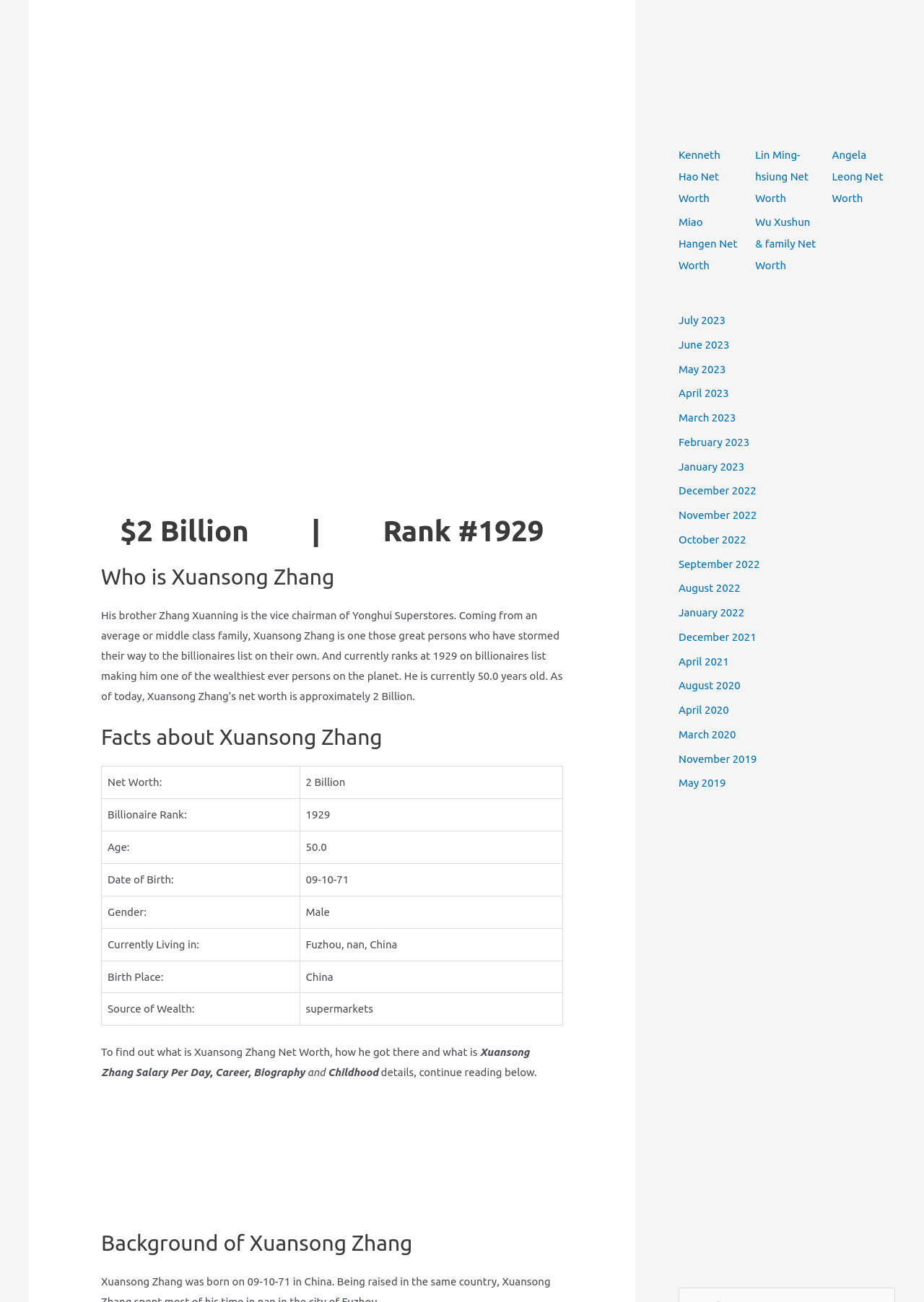Please determine the bounding box coordinates for the UI element described here. Use the format (top-left x, top-left y, bottom-right x, bottom-right y) with values bounded between 0 and 1: Kenneth Hao Net Worth

[0.734, 0.114, 0.779, 0.157]